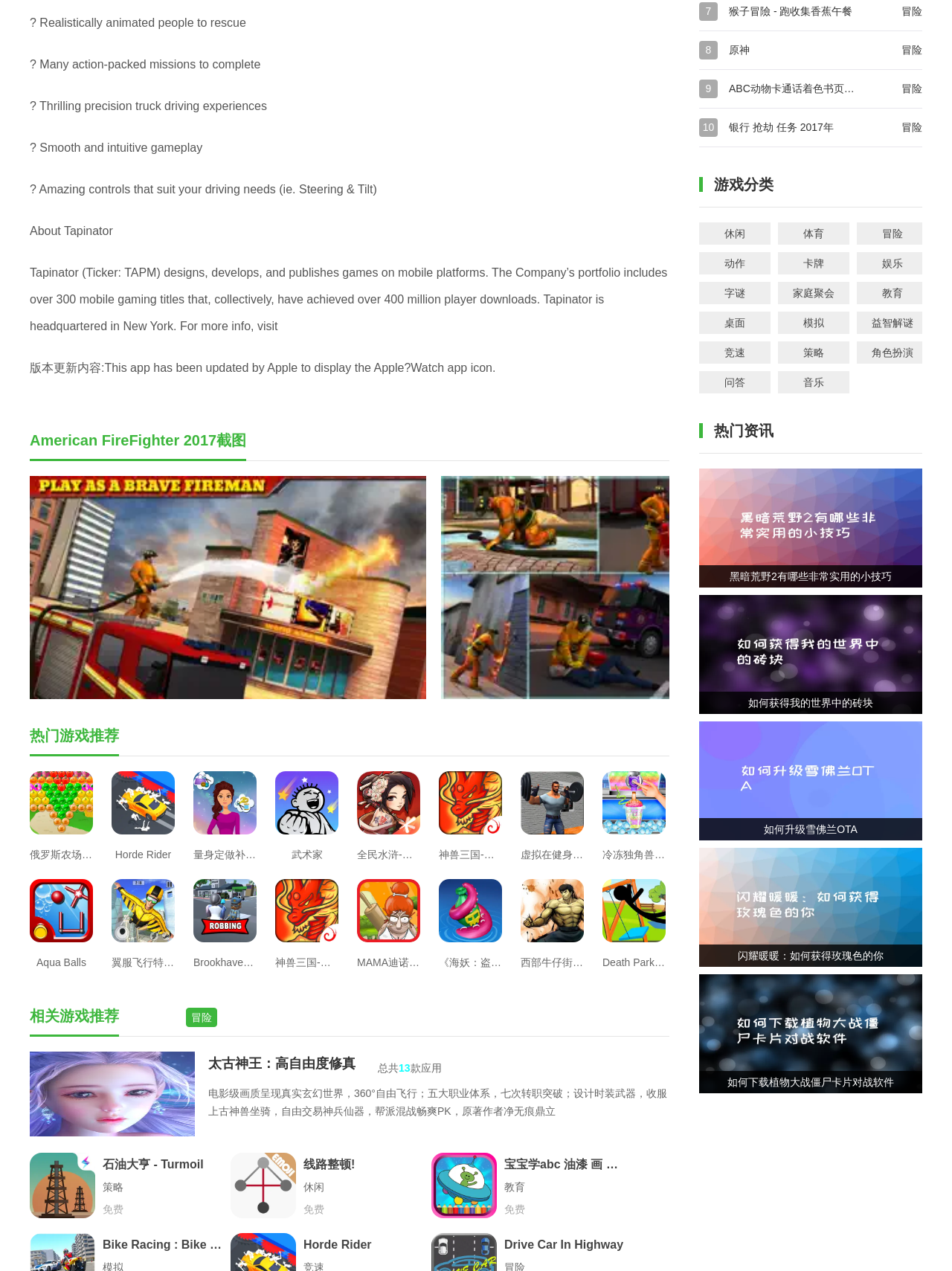What type of game is '太古神王：高自由度修真'?
Analyze the screenshot and provide a detailed answer to the question.

Based on the text description of '太古神王：高自由度修真', it appears to be an adventure game, which suggests that the type of game is adventure.